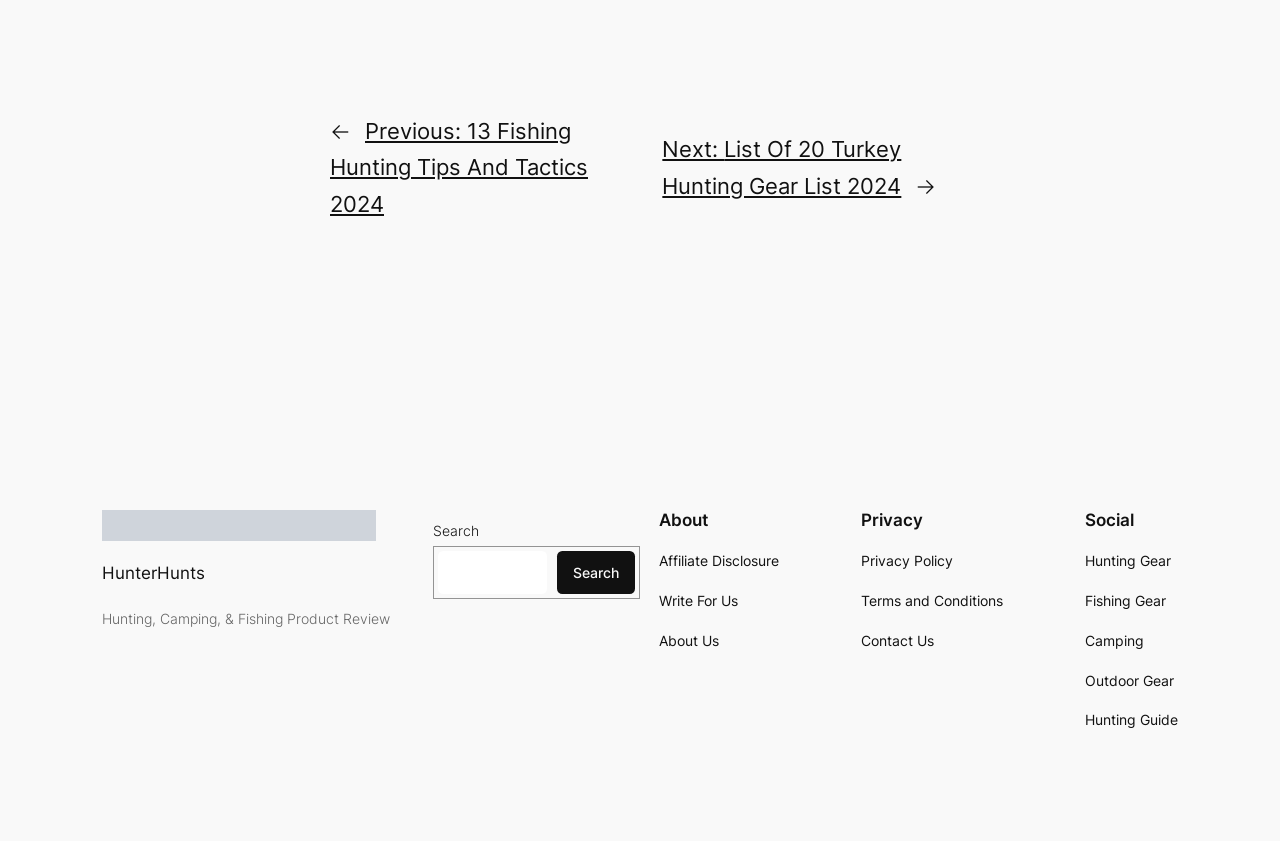Please locate the UI element described by "Contact Us" and provide its bounding box coordinates.

[0.673, 0.748, 0.73, 0.776]